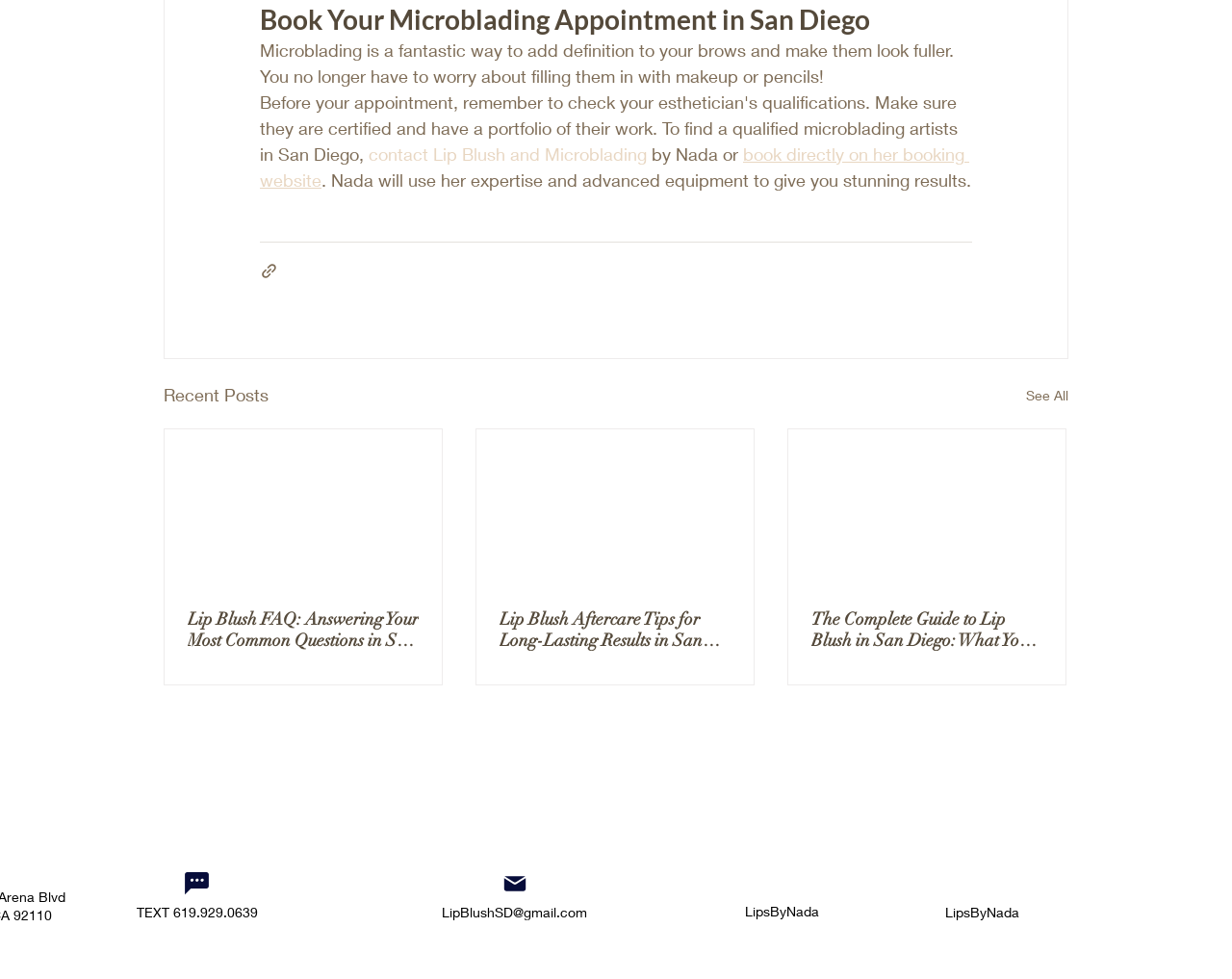Respond with a single word or short phrase to the following question: 
What is the social media handle mentioned?

LipsByNada